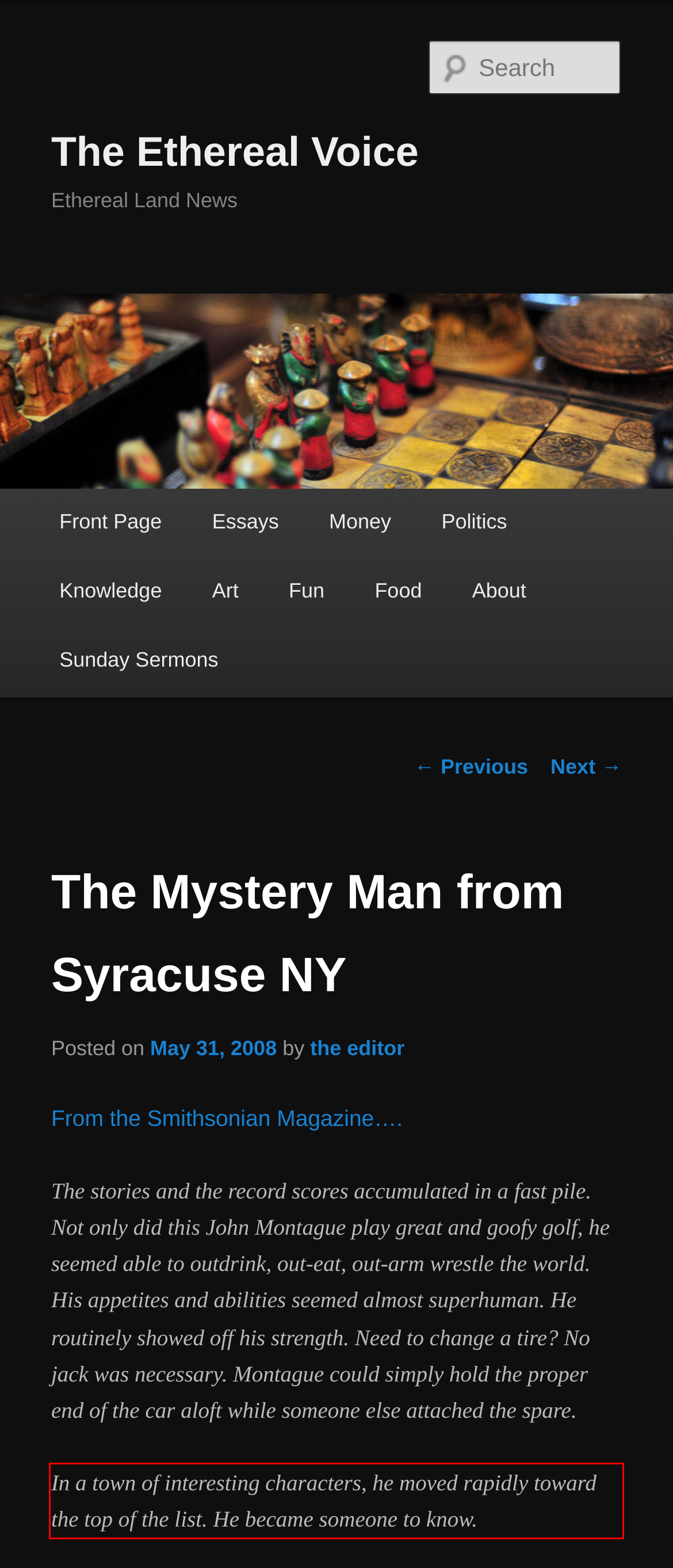Please recognize and transcribe the text located inside the red bounding box in the webpage image.

In a town of interesting characters, he moved rapidly toward the top of the list. He became someone to know.